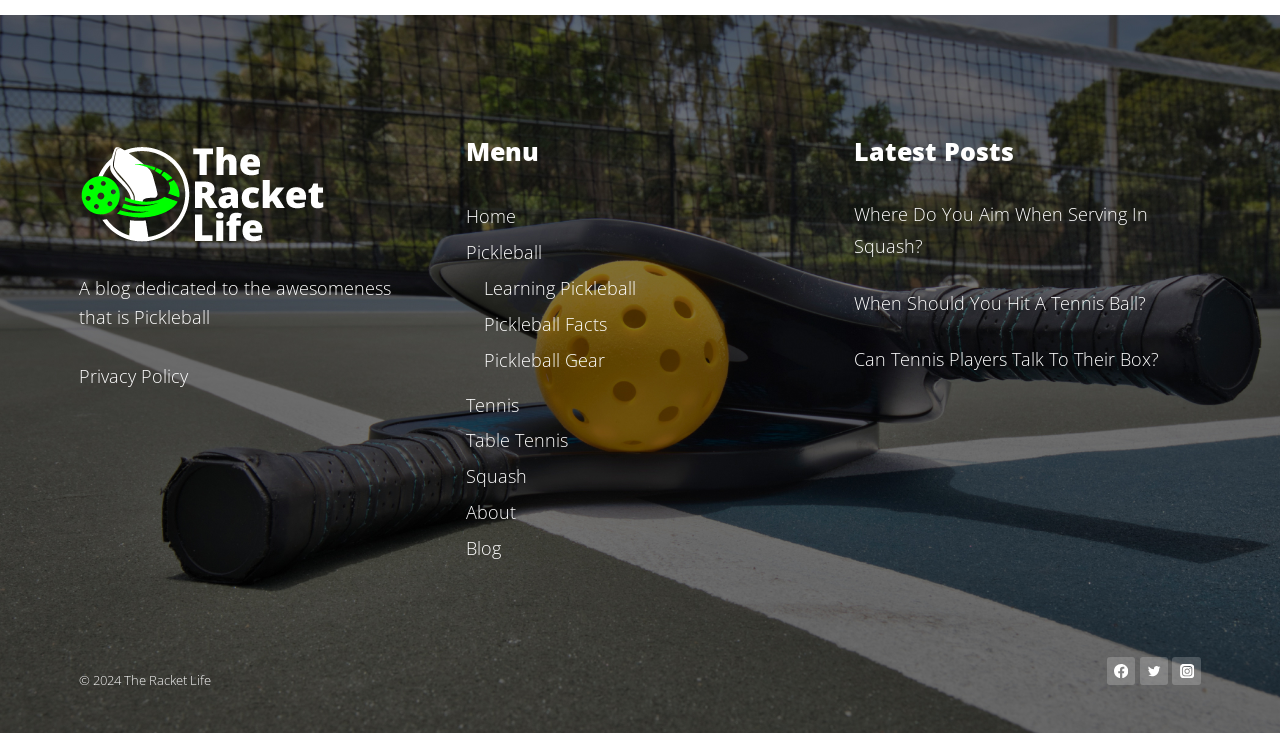Locate the bounding box coordinates of the area to click to fulfill this instruction: "Check the 'About' page". The bounding box should be presented as four float numbers between 0 and 1, in the order [left, top, right, bottom].

[0.364, 0.675, 0.636, 0.724]